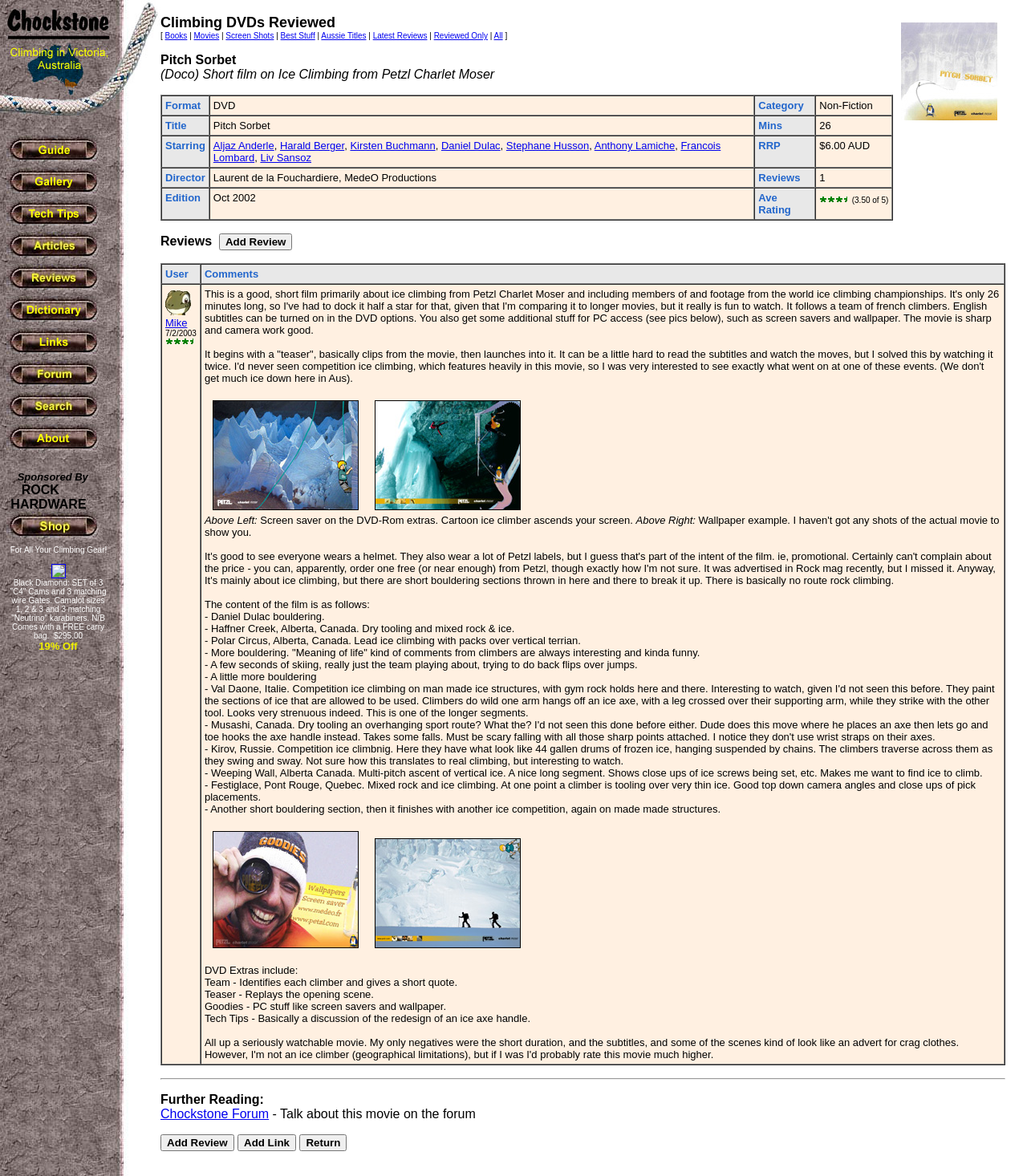Please find and report the bounding box coordinates of the element to click in order to perform the following action: "Visit the 'Reviews' page". The coordinates should be expressed as four float numbers between 0 and 1, in the format [left, top, right, bottom].

[0.006, 0.239, 0.1, 0.251]